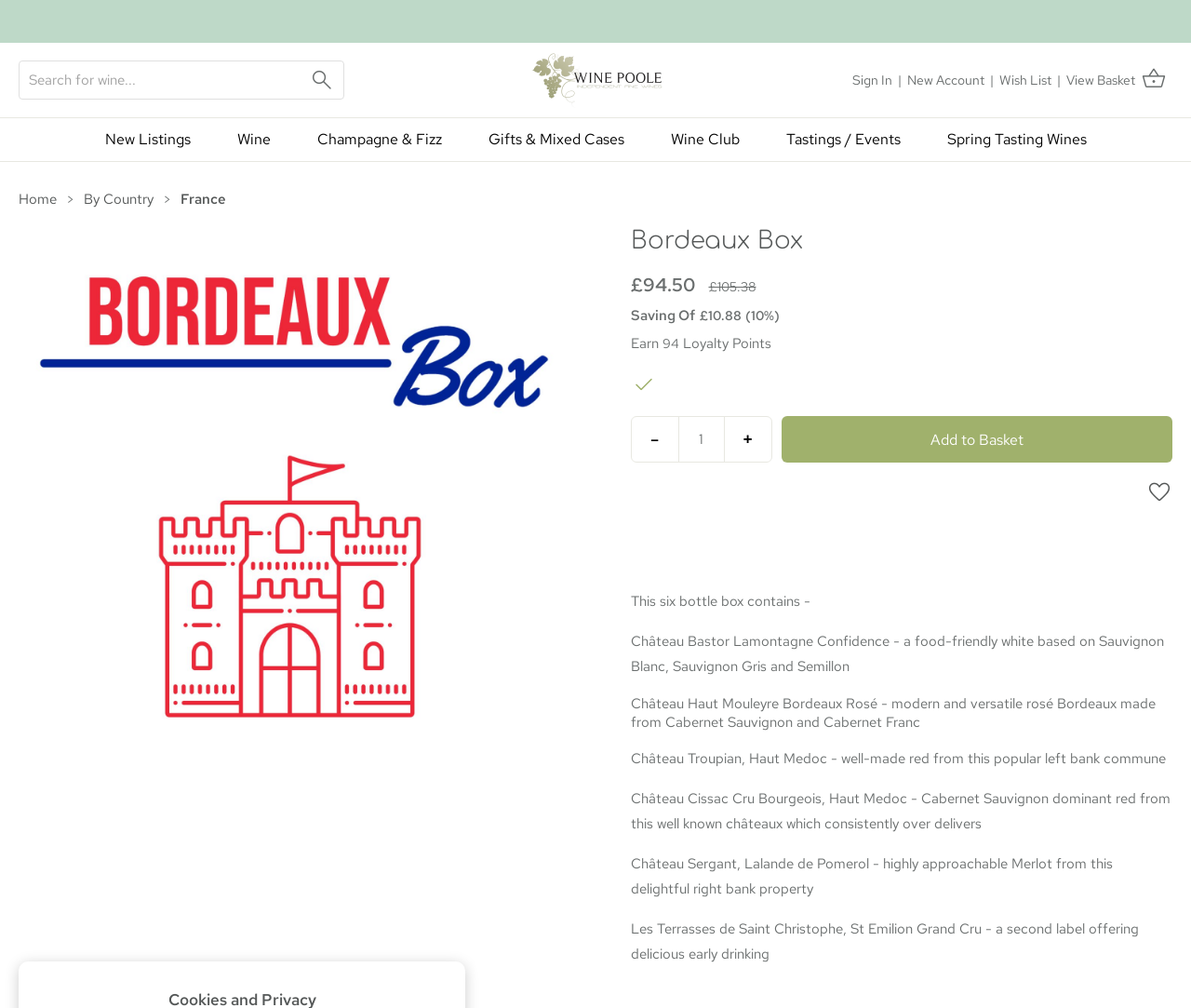Extract the bounding box of the UI element described as: "alt="Wine Poole Ltd"".

[0.444, 0.052, 0.556, 0.107]